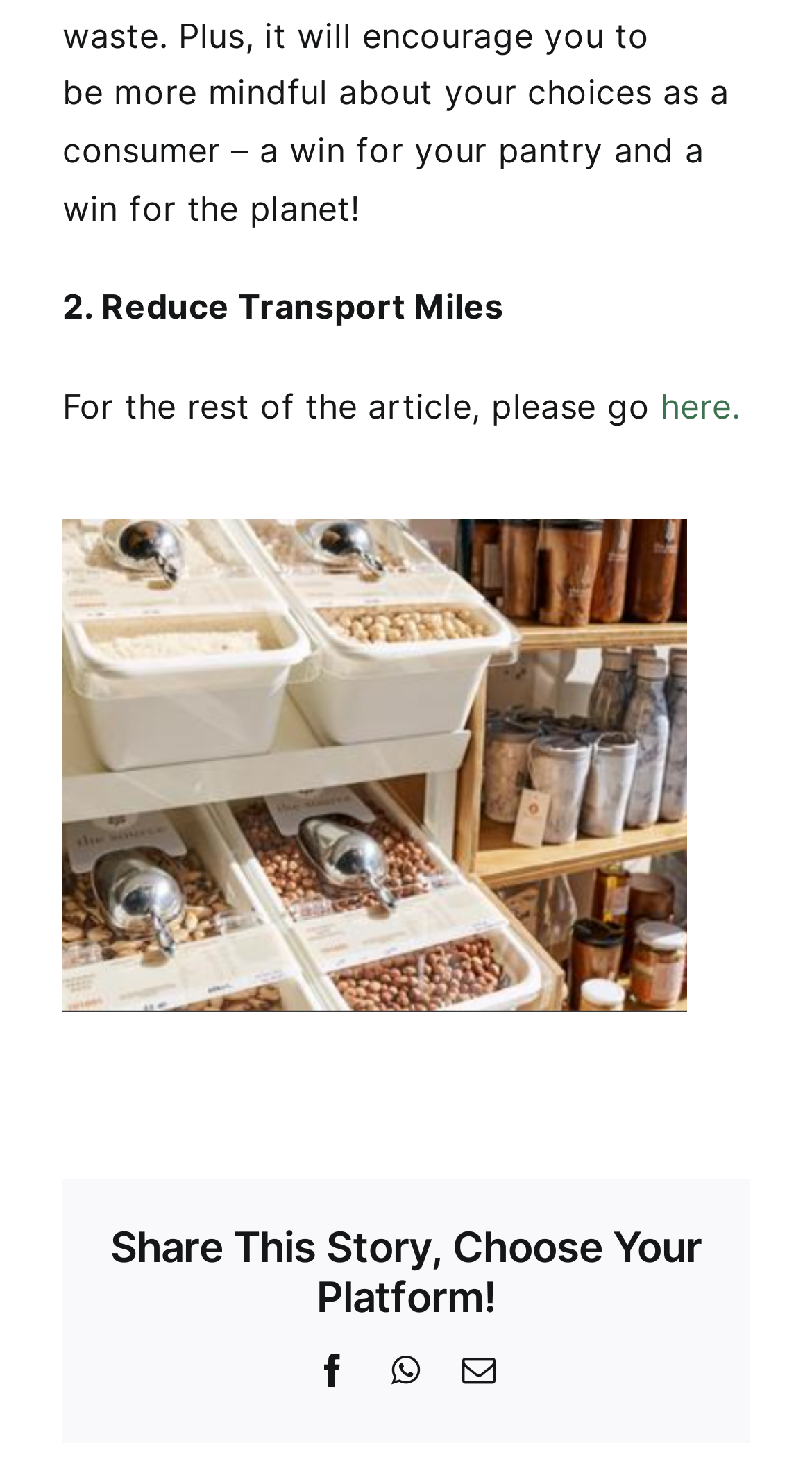Please answer the following question using a single word or phrase: 
What is the purpose of the links at the bottom of the webpage?

Share the story